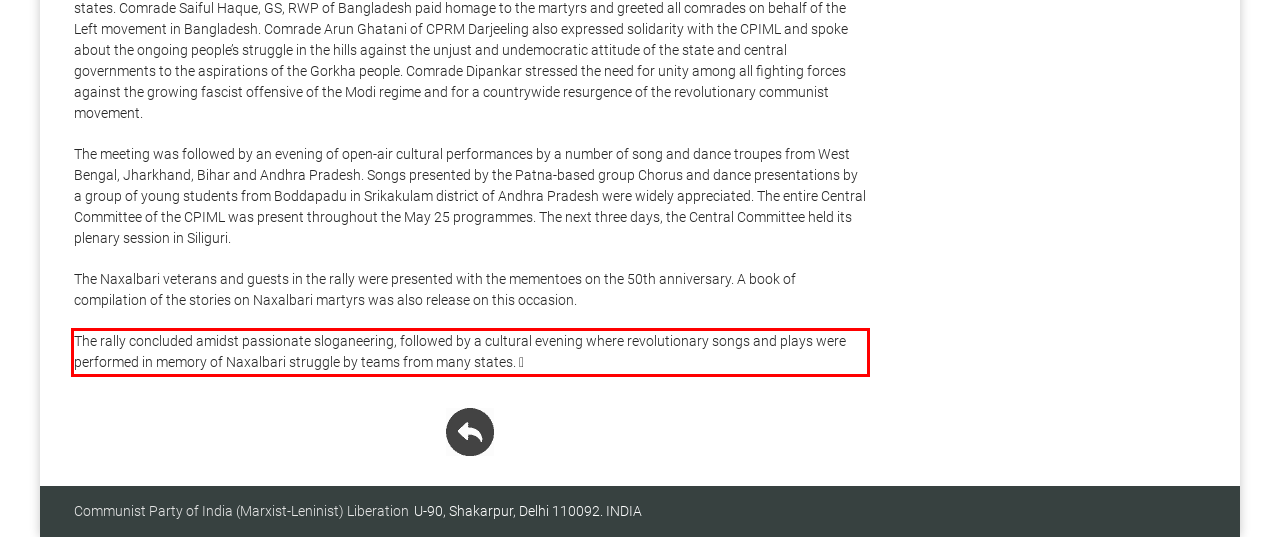You are provided with a screenshot of a webpage featuring a red rectangle bounding box. Extract the text content within this red bounding box using OCR.

The rally concluded amidst passionate sloganeering, followed by a cultural evening where revolutionary songs and plays were performed in memory of Naxalbari struggle by teams from many states. 